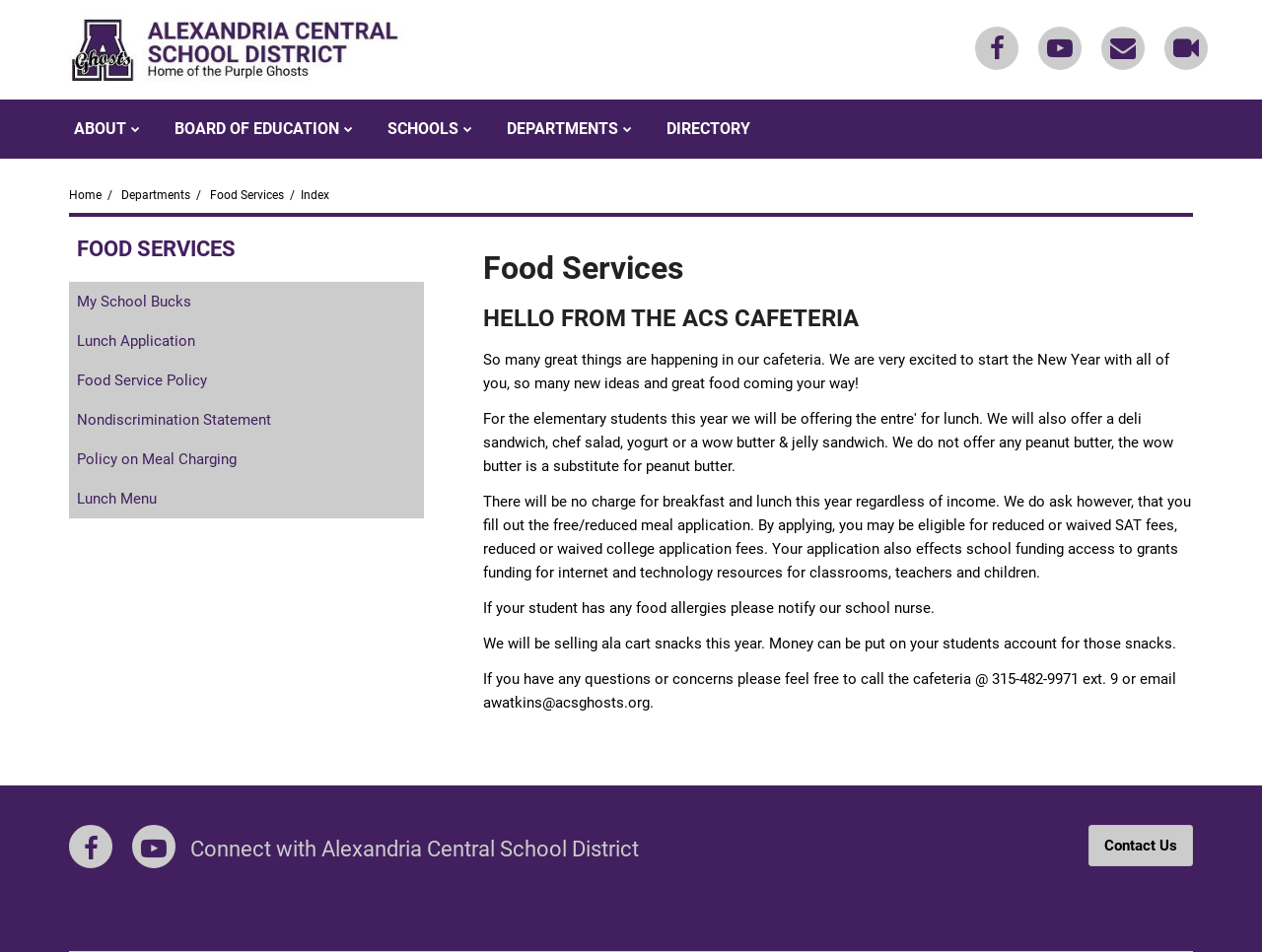Locate the bounding box coordinates of the clickable region to complete the following instruction: "Search for something."

None